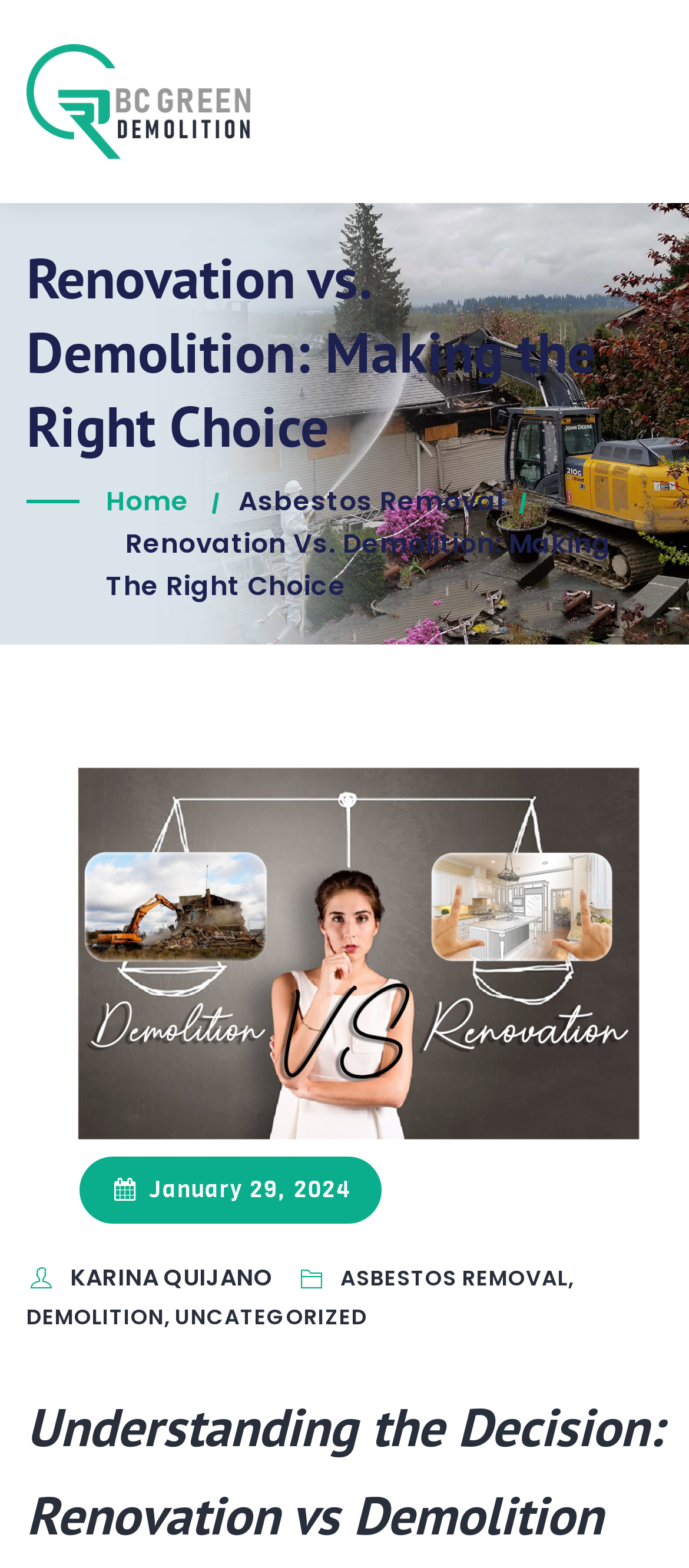Answer briefly with one word or phrase:
What is the date of the article?

January 29, 2024